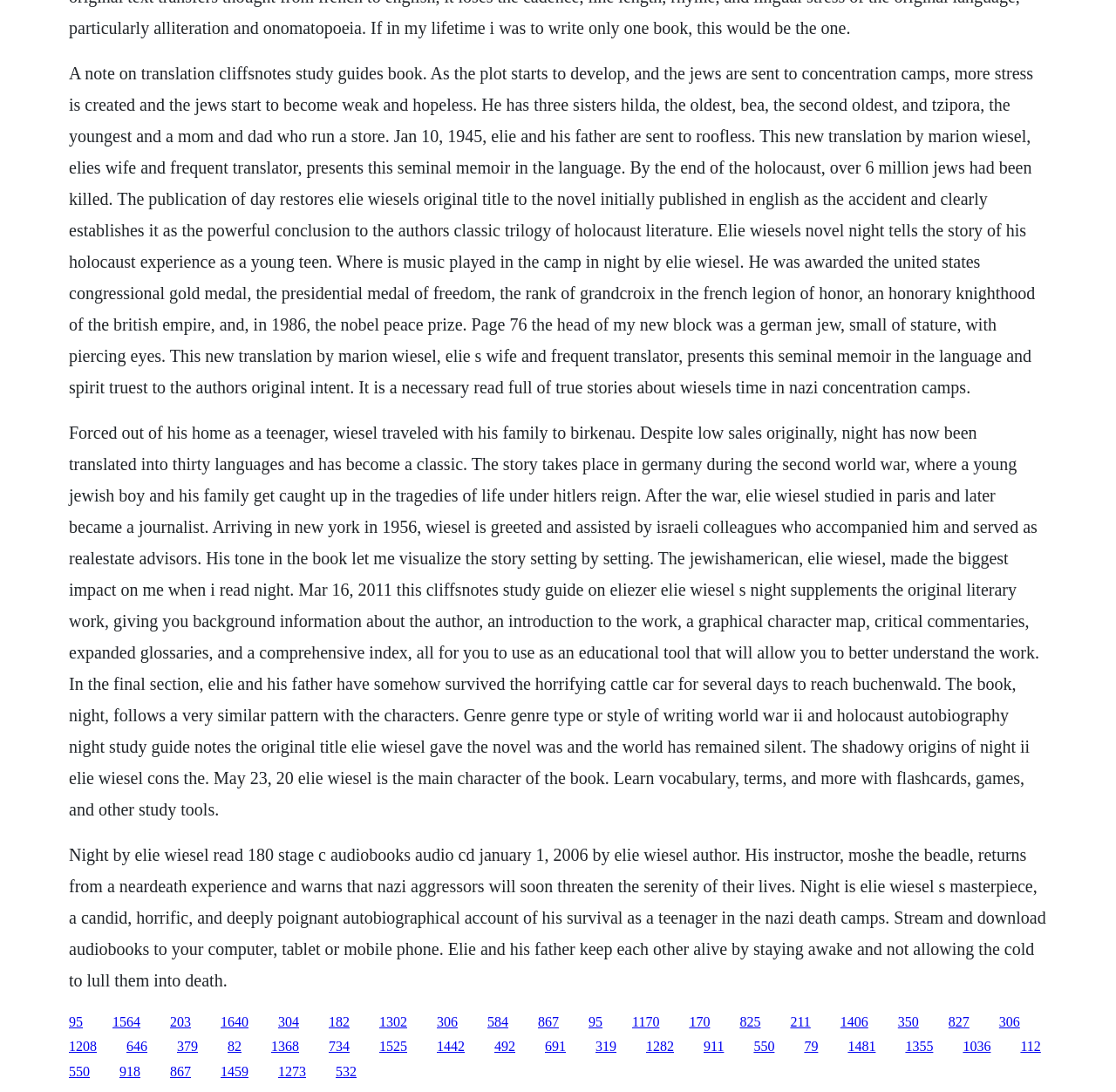Kindly respond to the following question with a single word or a brief phrase: 
How many languages has Night been translated into?

Thirty languages